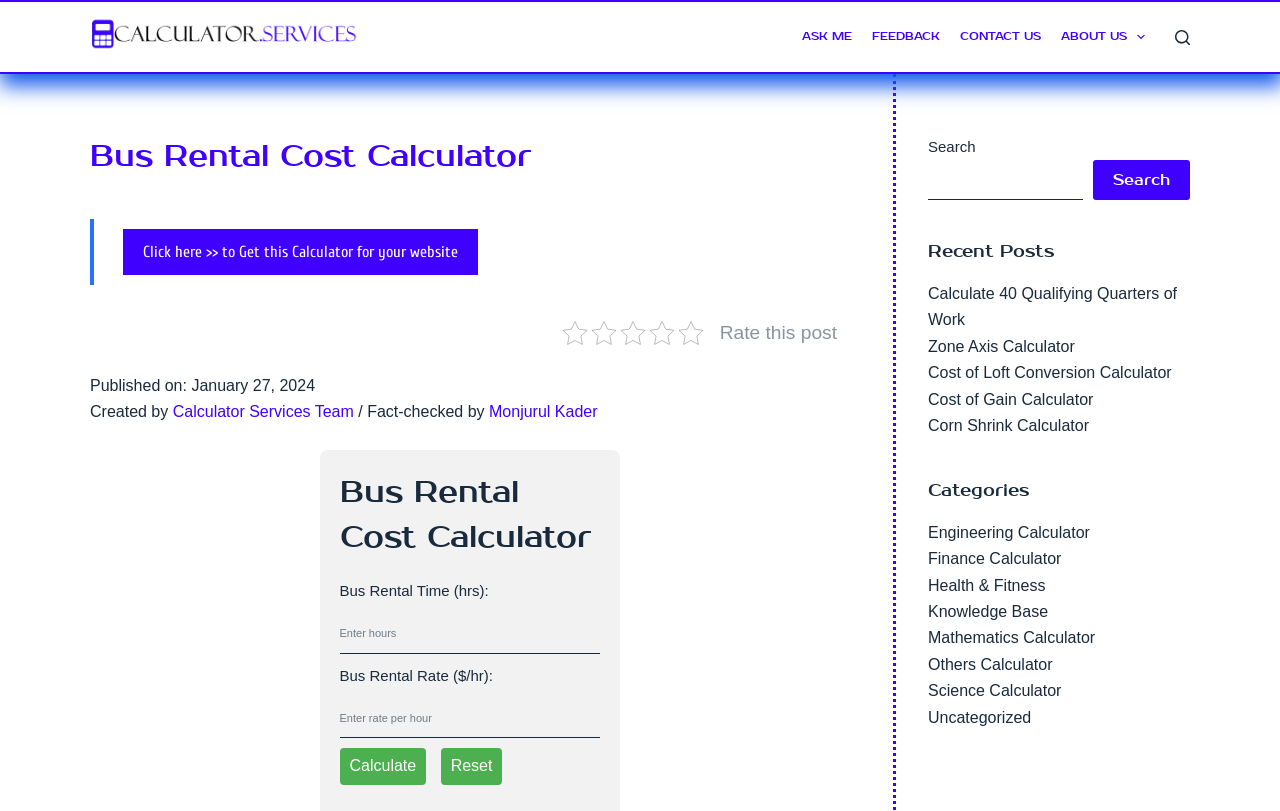Please determine the bounding box coordinates for the element that should be clicked to follow these instructions: "Rate this post".

[0.562, 0.398, 0.654, 0.423]